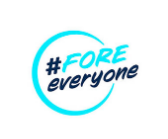Provide a brief response to the question below using a single word or phrase: 
What color surrounds the hashtag?

Vibrant blue